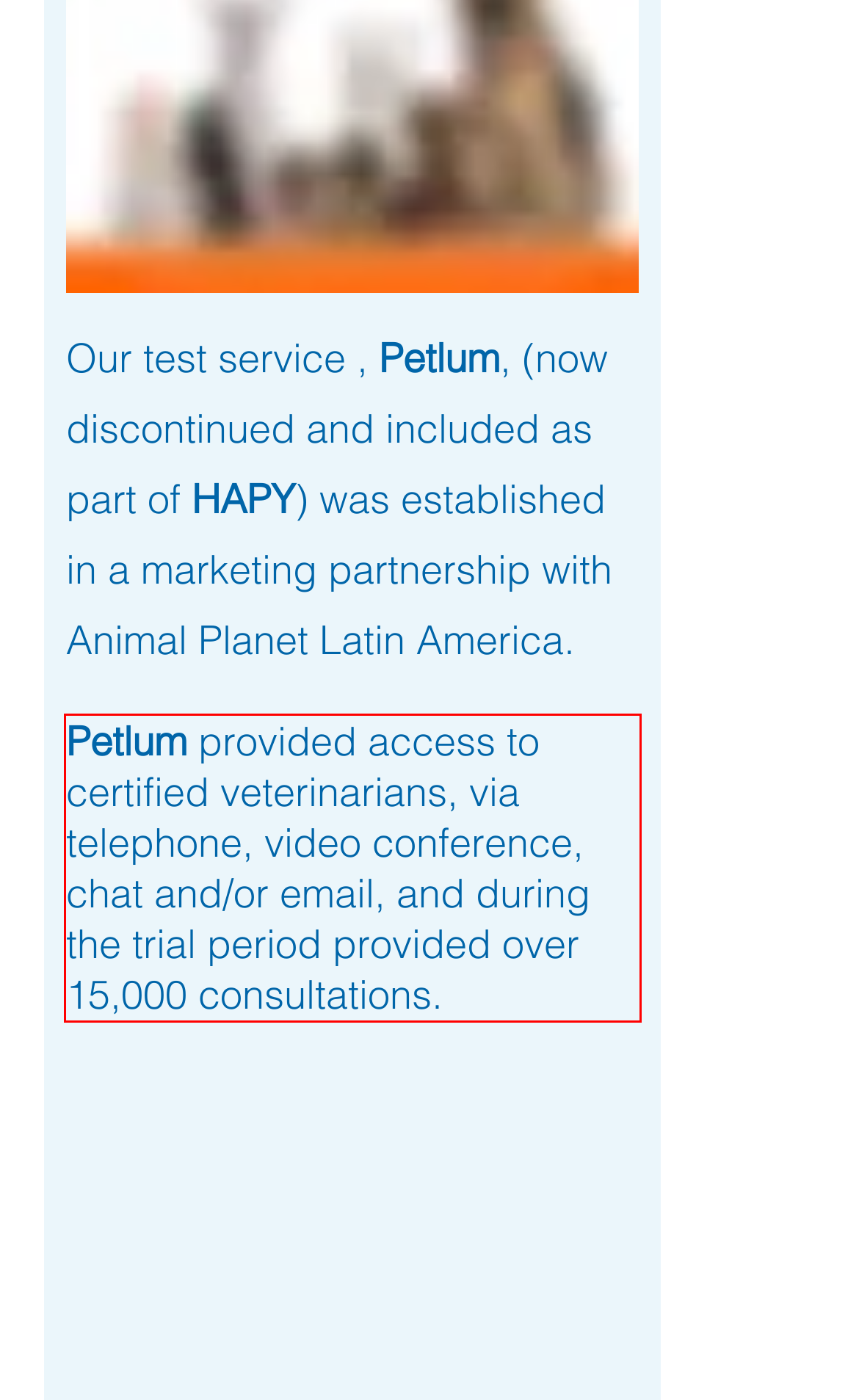Given a screenshot of a webpage with a red bounding box, please identify and retrieve the text inside the red rectangle.

Petlum provided access to certified veterinarians, via telephone, video conference, chat and/or email, and during the trial period provided over 15,000 consultations.